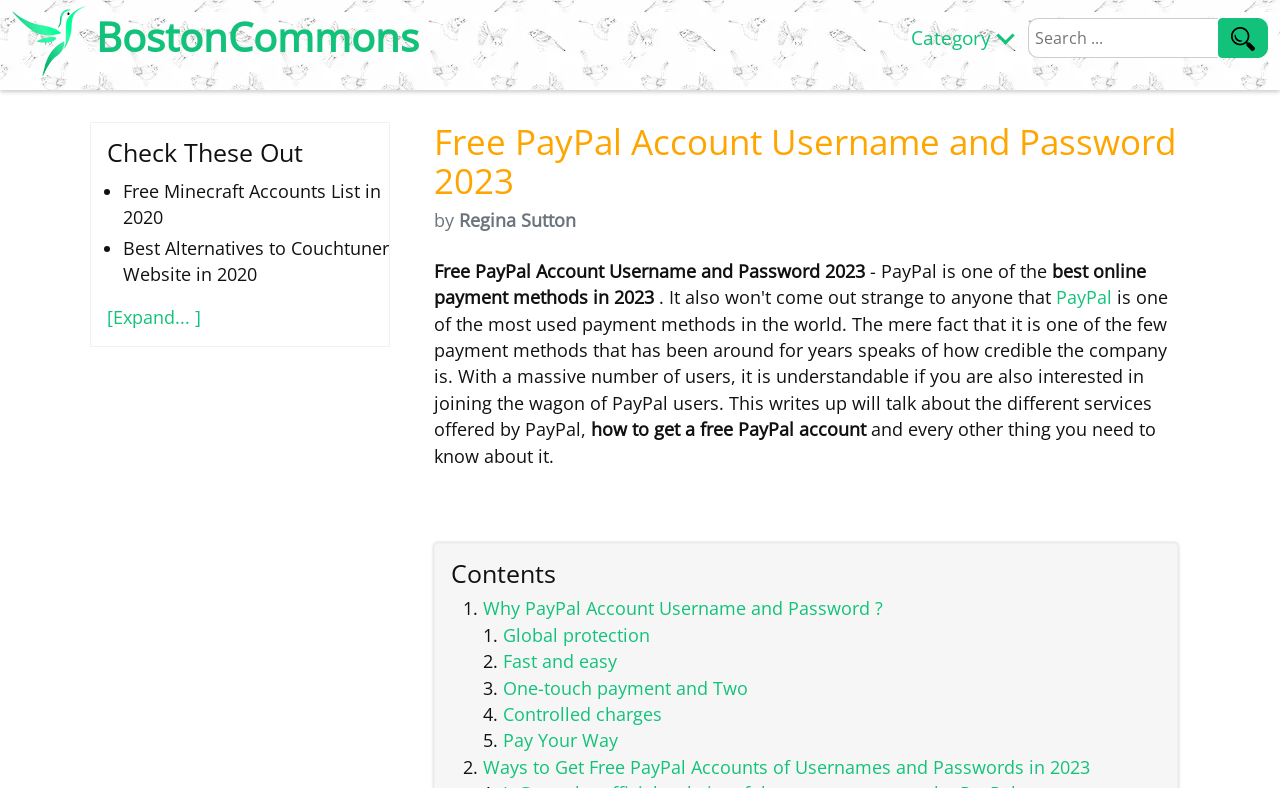Respond to the following query with just one word or a short phrase: 
How many list markers are there in the contents section?

5